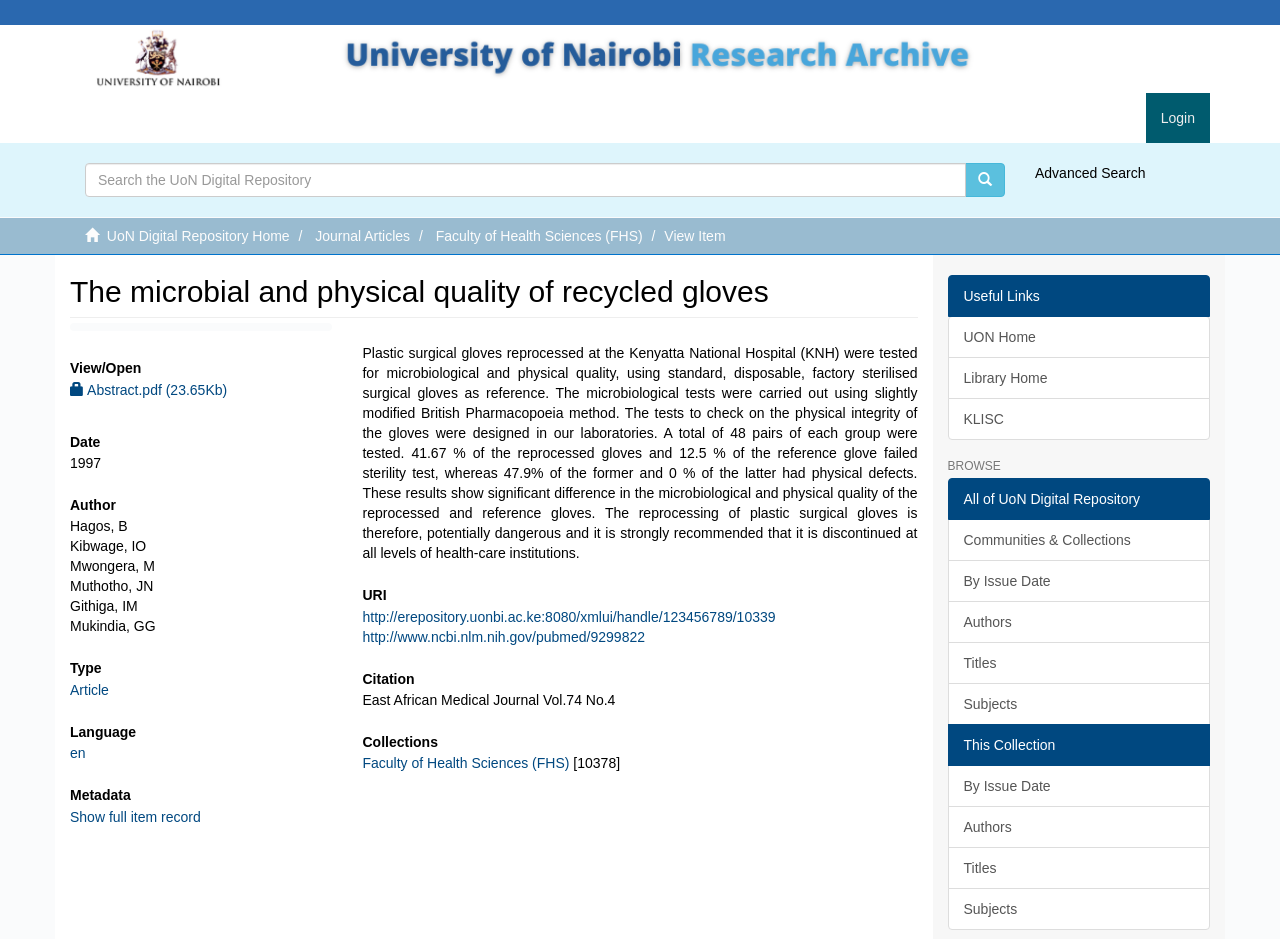Respond to the following question with a brief word or phrase:
What is the title of the article?

The microbial and physical quality of recycled gloves